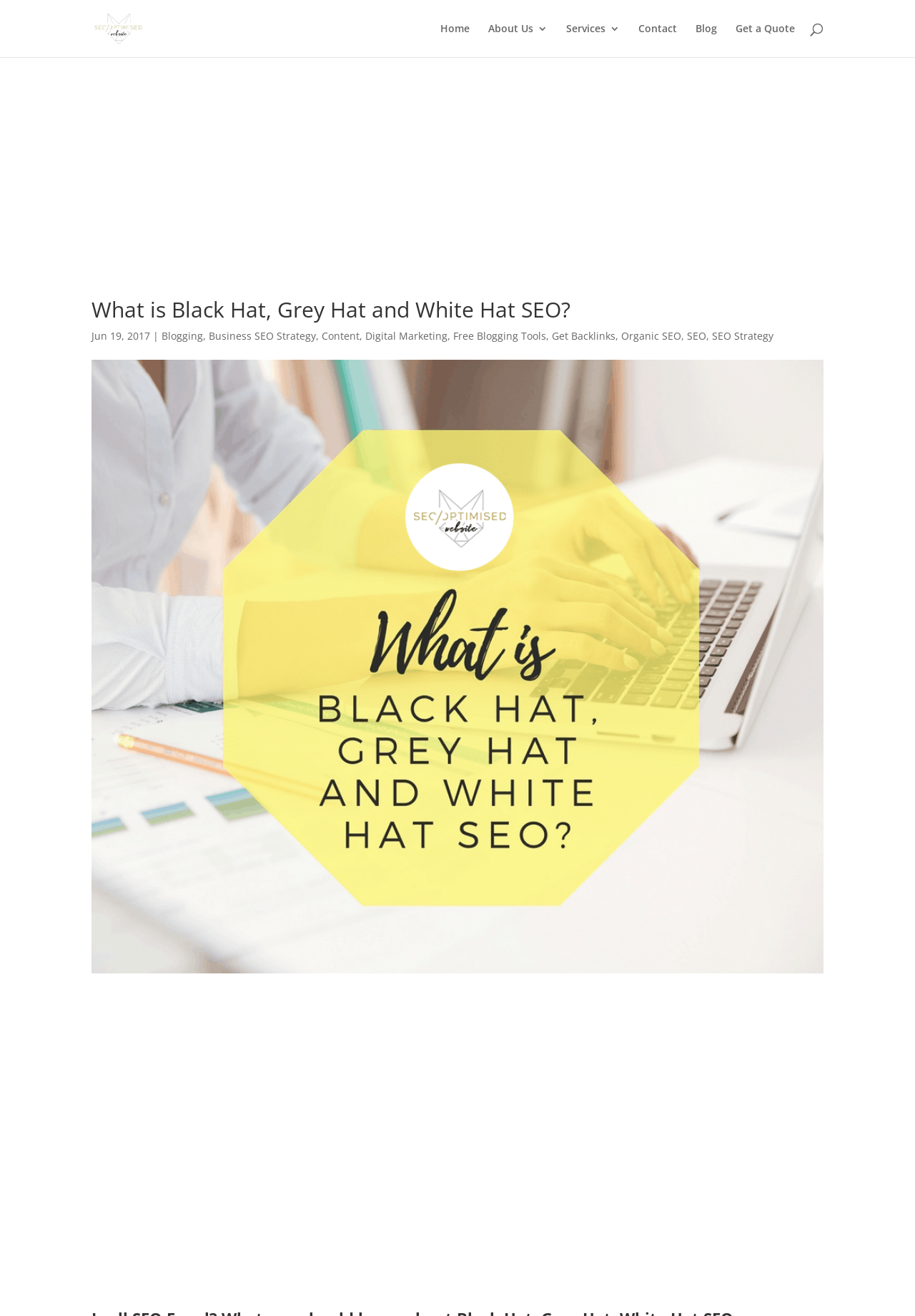Highlight the bounding box coordinates of the element you need to click to perform the following instruction: "Click on the 'Home' link."

[0.481, 0.018, 0.513, 0.043]